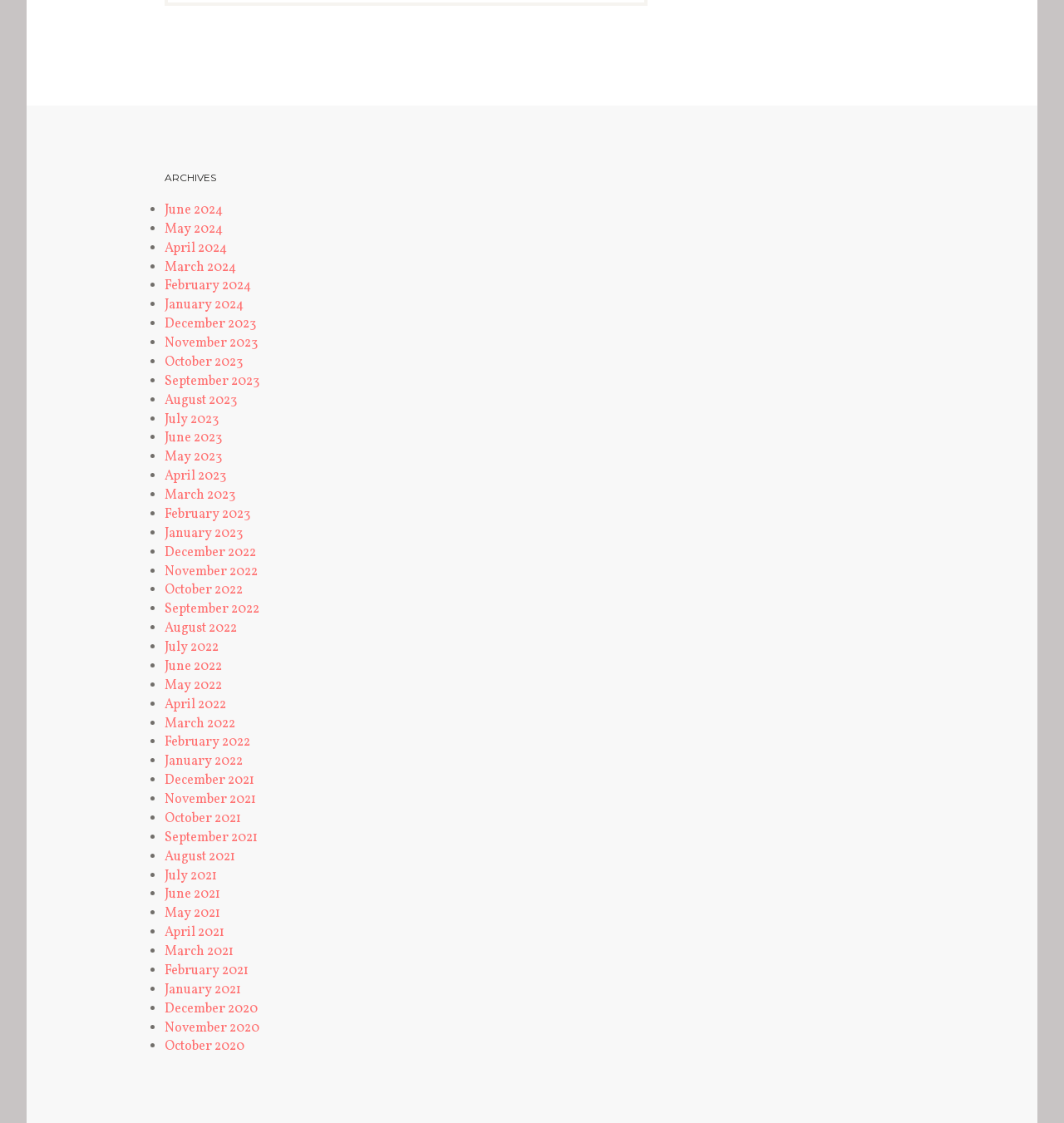Please determine the bounding box coordinates of the area that needs to be clicked to complete this task: 'View archives for May 2023'. The coordinates must be four float numbers between 0 and 1, formatted as [left, top, right, bottom].

[0.155, 0.399, 0.209, 0.415]